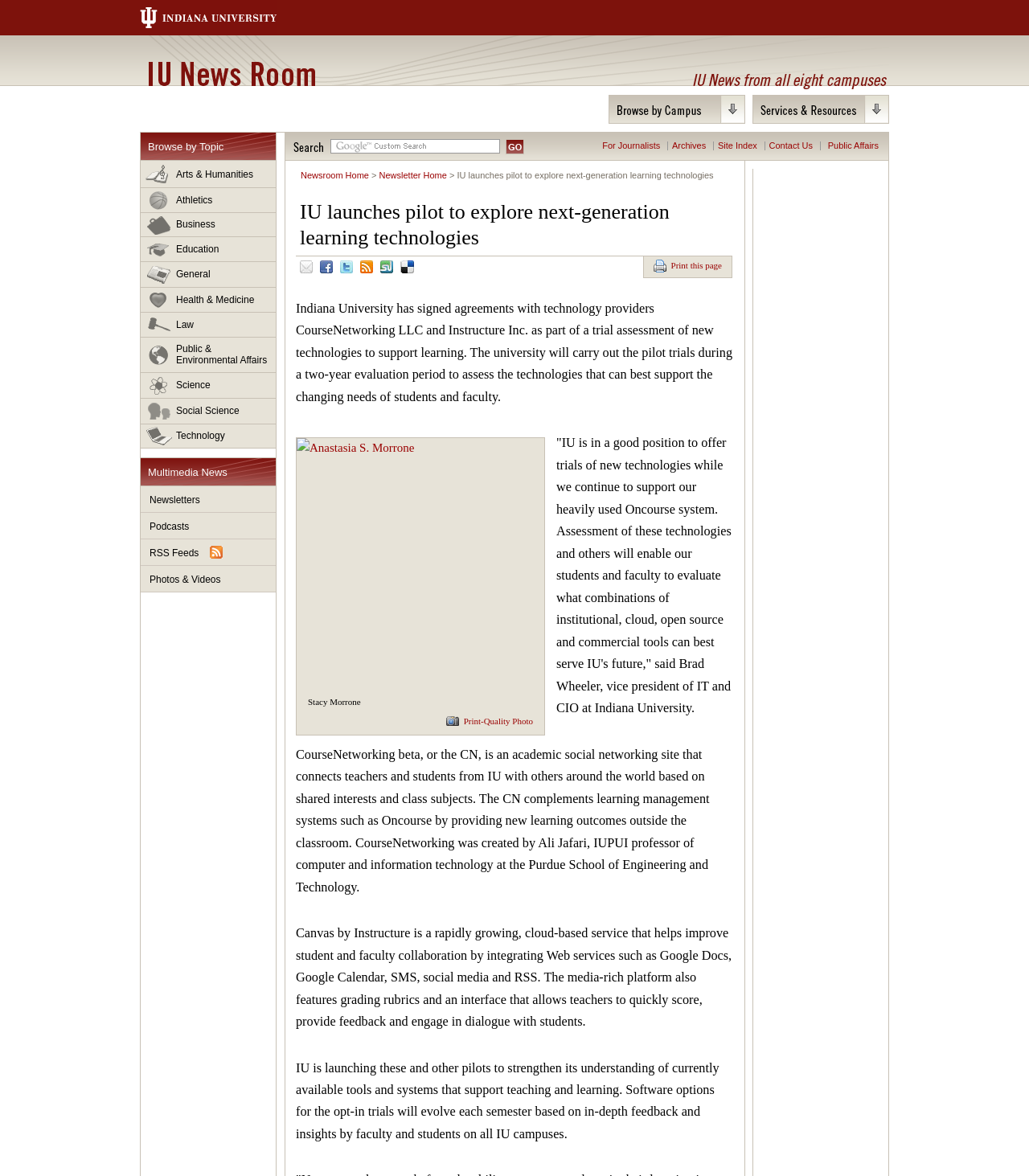Locate the bounding box coordinates of the clickable region to complete the following instruction: "Read reviews of NELEUS Men's 3 Pack Sport Running Compression Shorts."

None